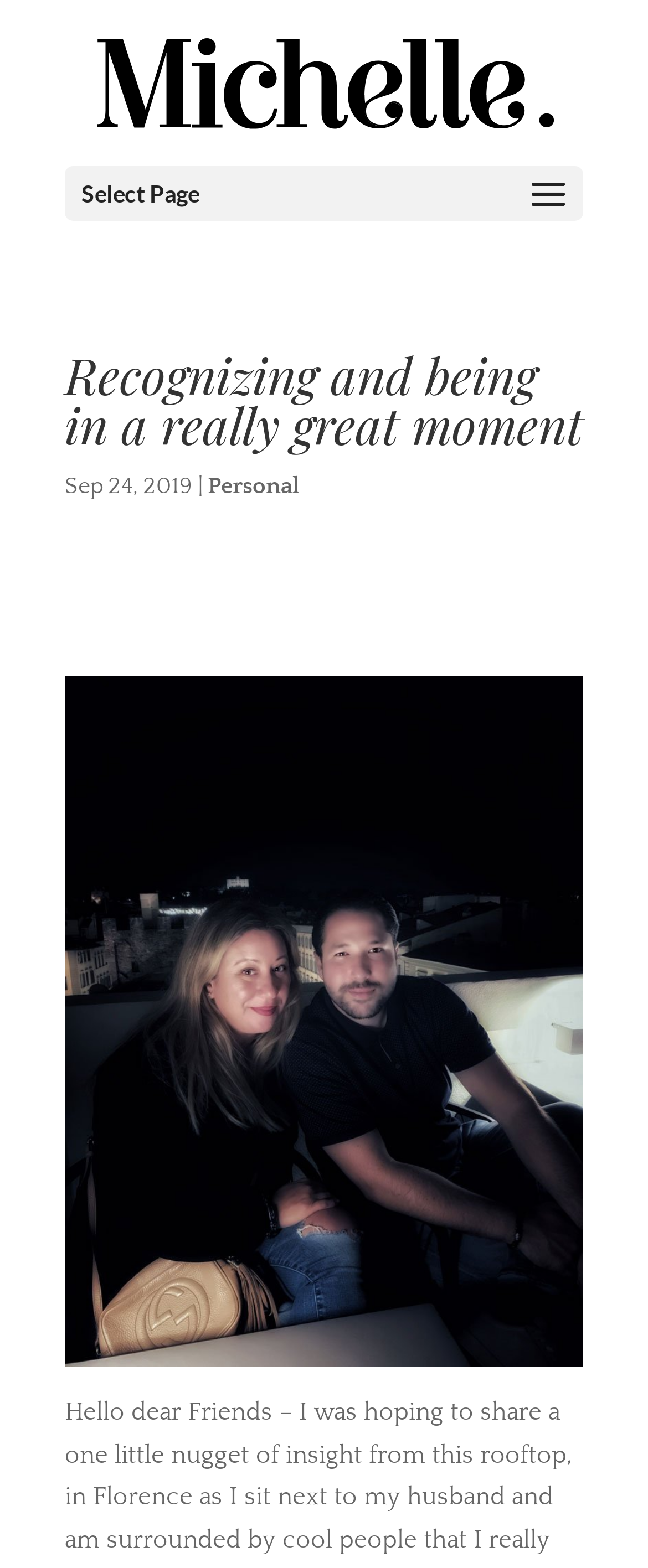Please examine the image and provide a detailed answer to the question: What is the author's name?

The author's name is obtained from the link element with the text 'Michelle Durpetti' which is located at the top of the webpage, indicating that the webpage is written by Michelle Durpetti.